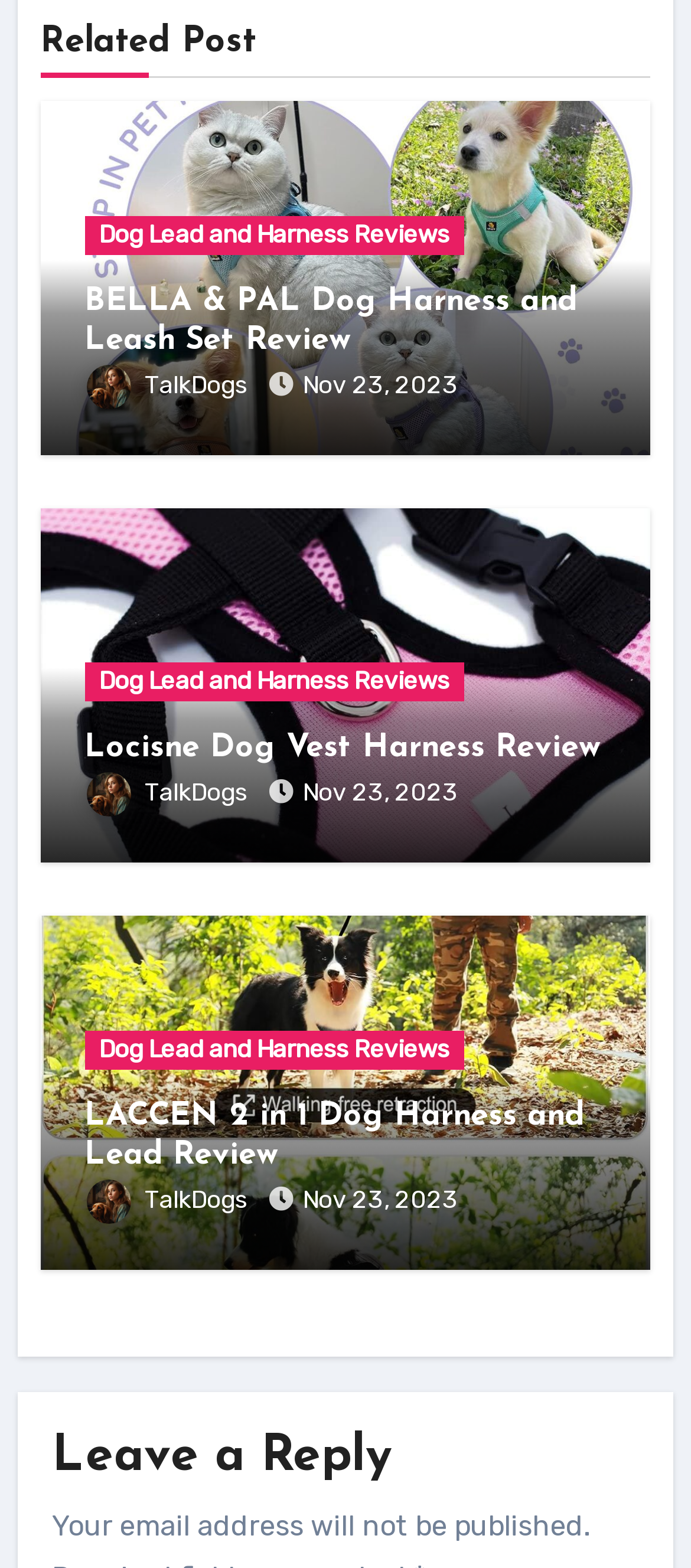What is the date of the reviews?
Refer to the image and provide a thorough answer to the question.

I found the date by looking at the links and time elements associated with each review. The time element consistently shows the date 'Nov 23, 2023'.